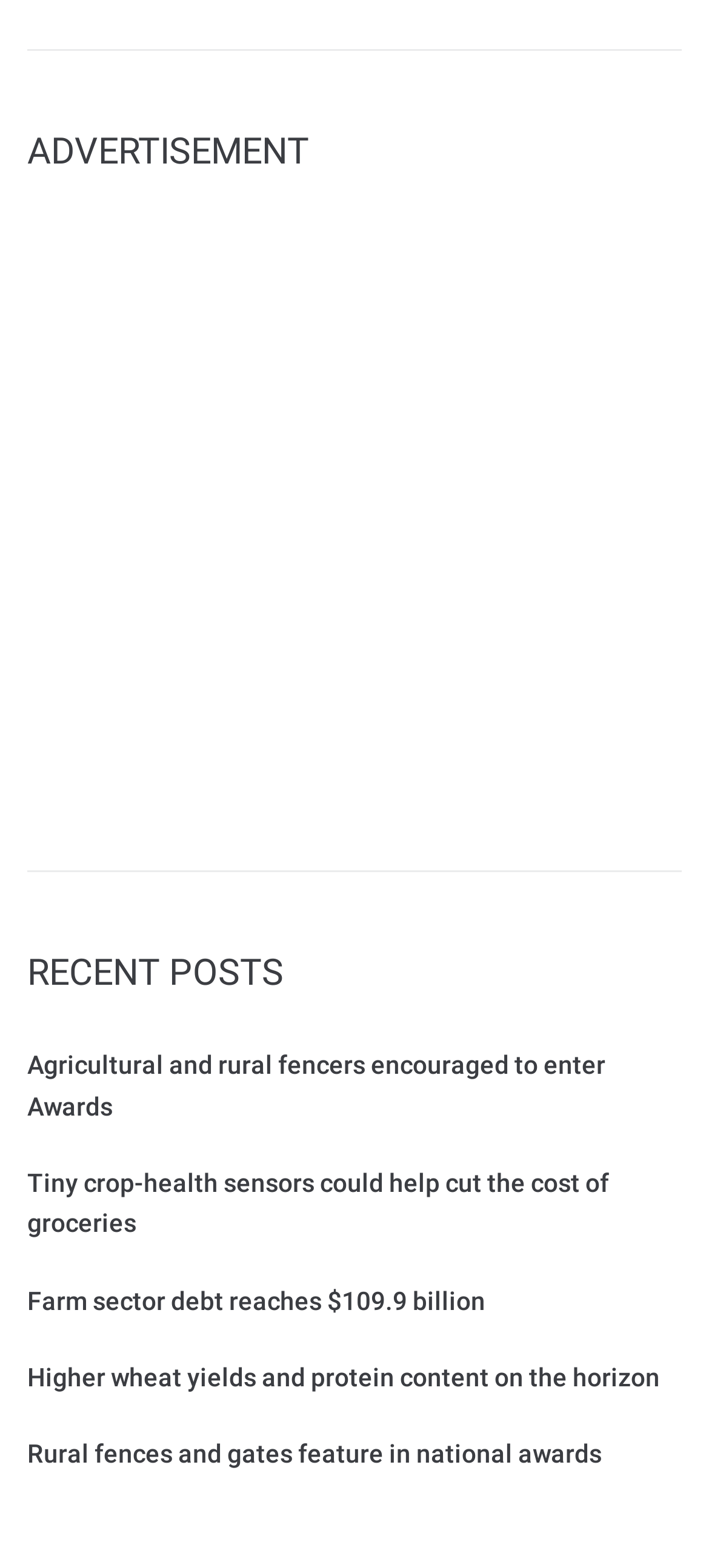How many recent posts are listed?
Using the image as a reference, answer the question in detail.

There are six links listed under the 'RECENT POSTS' heading, which suggests that there are six recent posts.